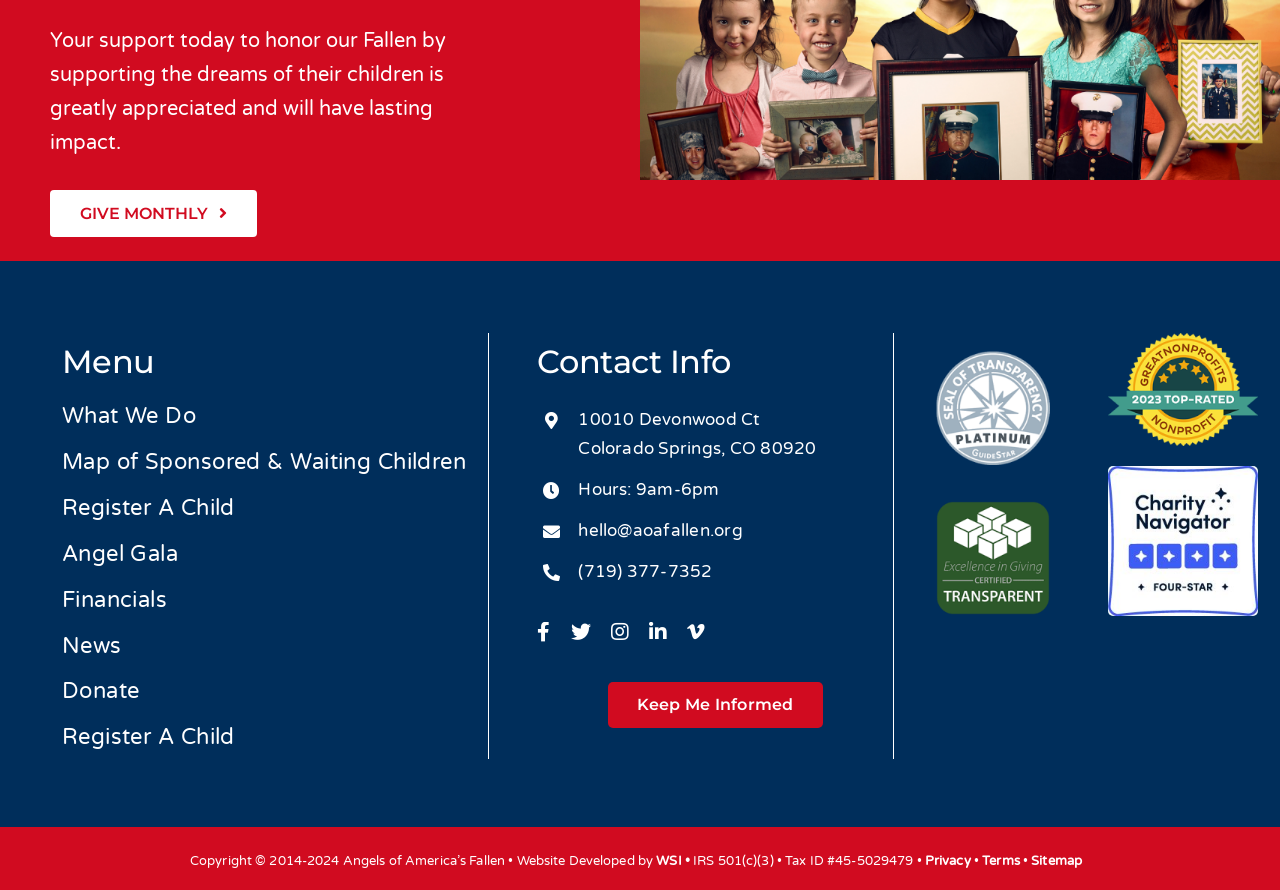Please identify the bounding box coordinates of the element on the webpage that should be clicked to follow this instruction: "Contact via 'hello@aoafallen.org'". The bounding box coordinates should be given as four float numbers between 0 and 1, formatted as [left, top, right, bottom].

[0.452, 0.584, 0.58, 0.608]